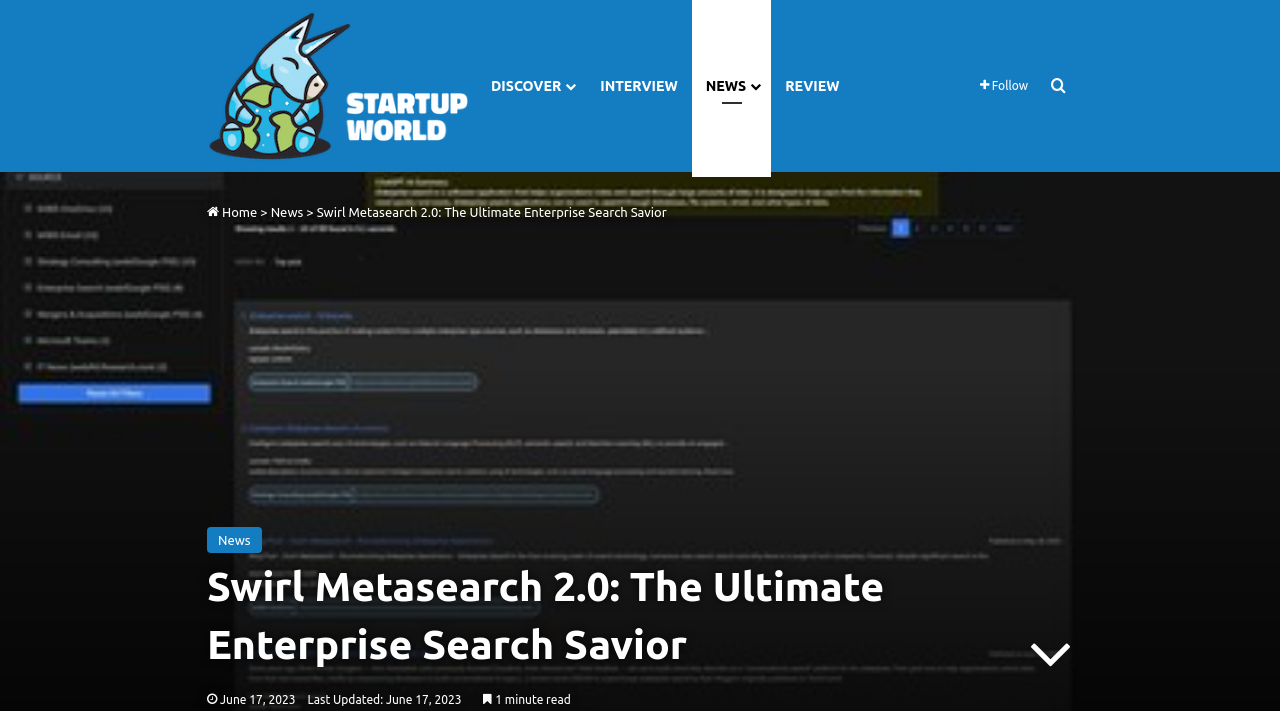How many main navigation links are there?
Refer to the image and answer the question using a single word or phrase.

5